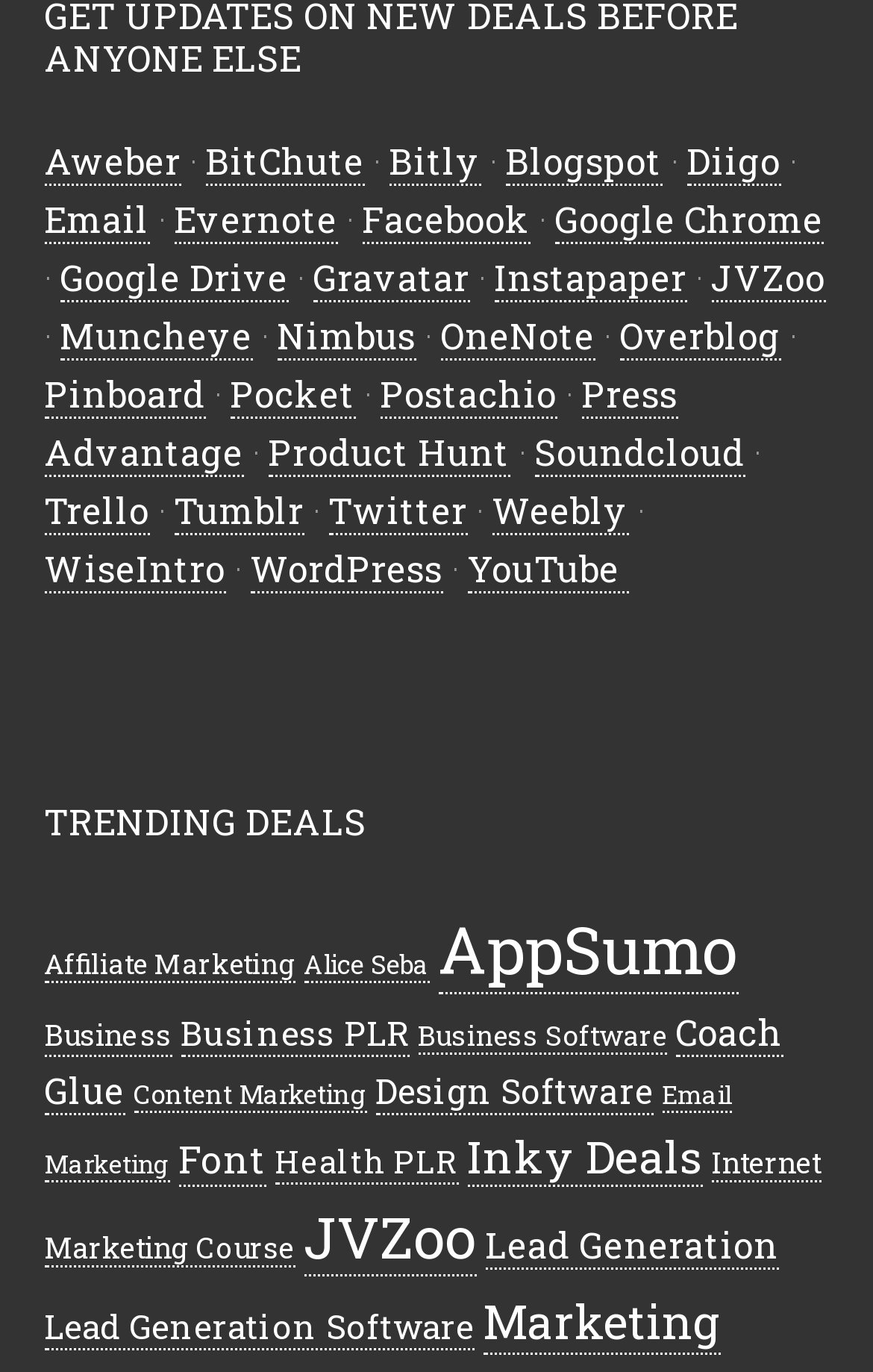Answer the question using only a single word or phrase: 
What is the second link in the 'TRENDING DEALS' section?

Alice Seba